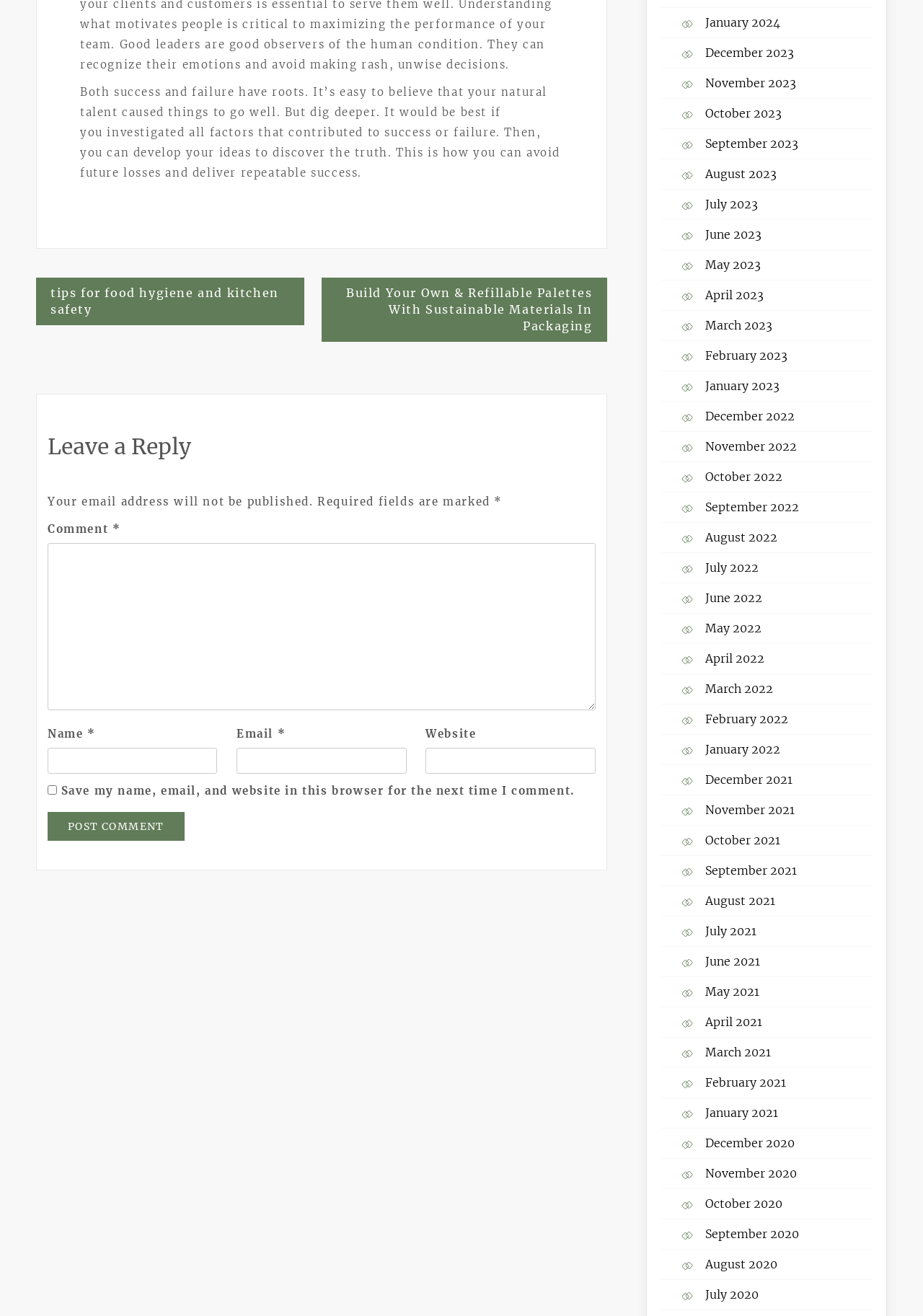What is the oldest month listed in the link section?
Using the image as a reference, give an elaborate response to the question.

The oldest month listed in the link section can be determined by scanning the list of links, which are organized in reverse chronological order, and finding the earliest month, which is December 2020.